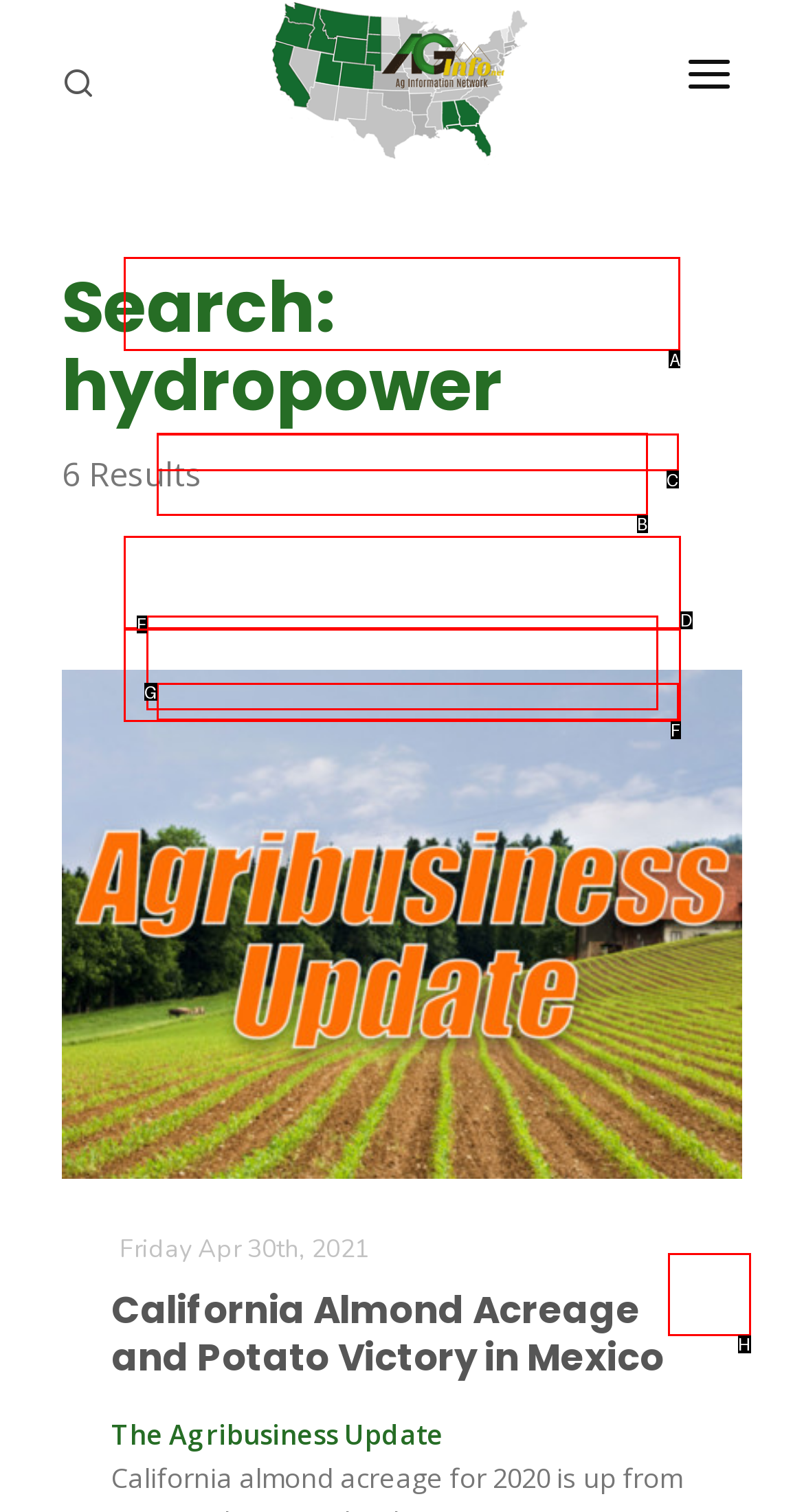Given the task: Go to the ABOUT US page, indicate which boxed UI element should be clicked. Provide your answer using the letter associated with the correct choice.

A